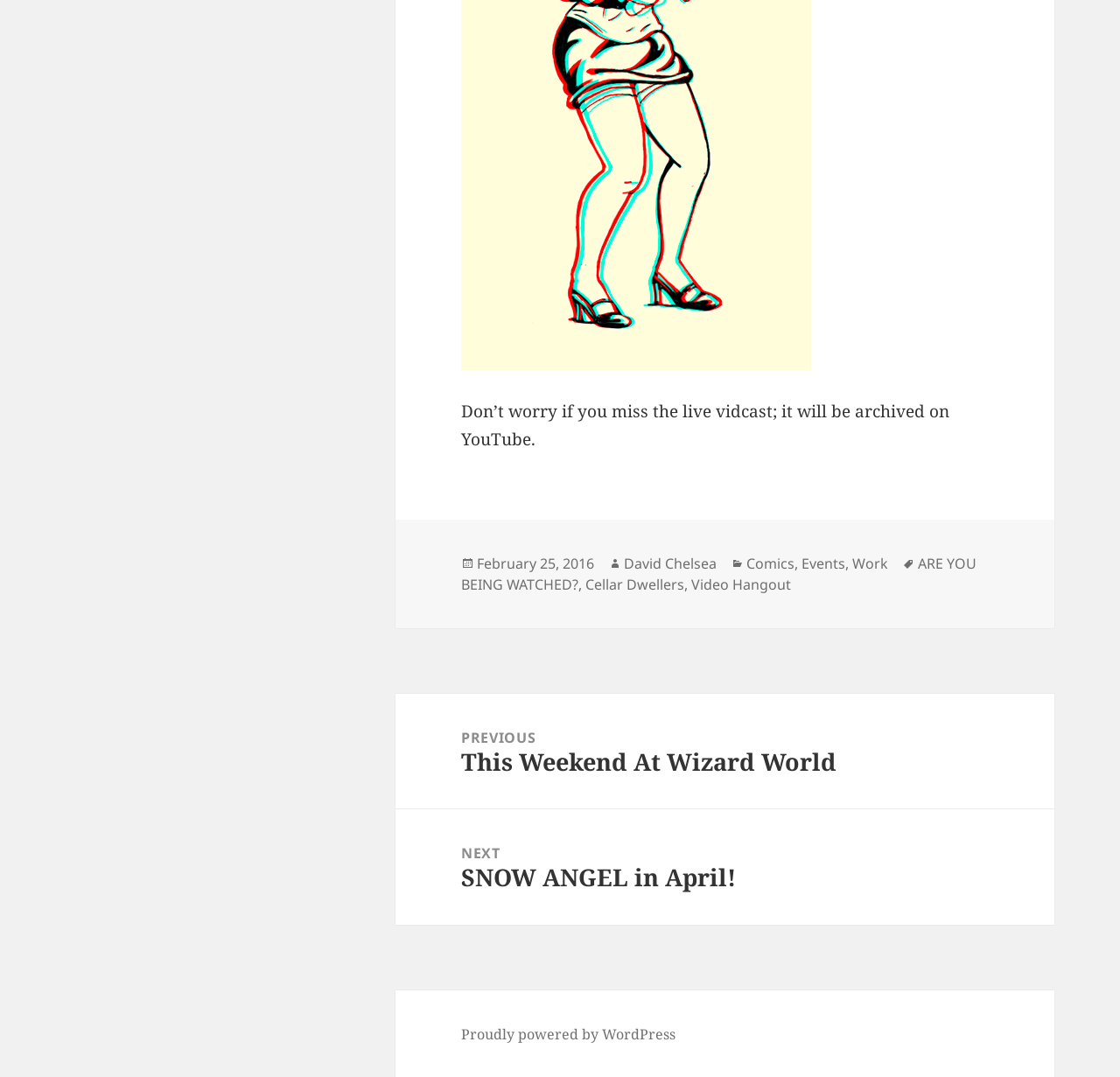Answer the following query with a single word or phrase:
Who is the author of the post?

David Chelsea